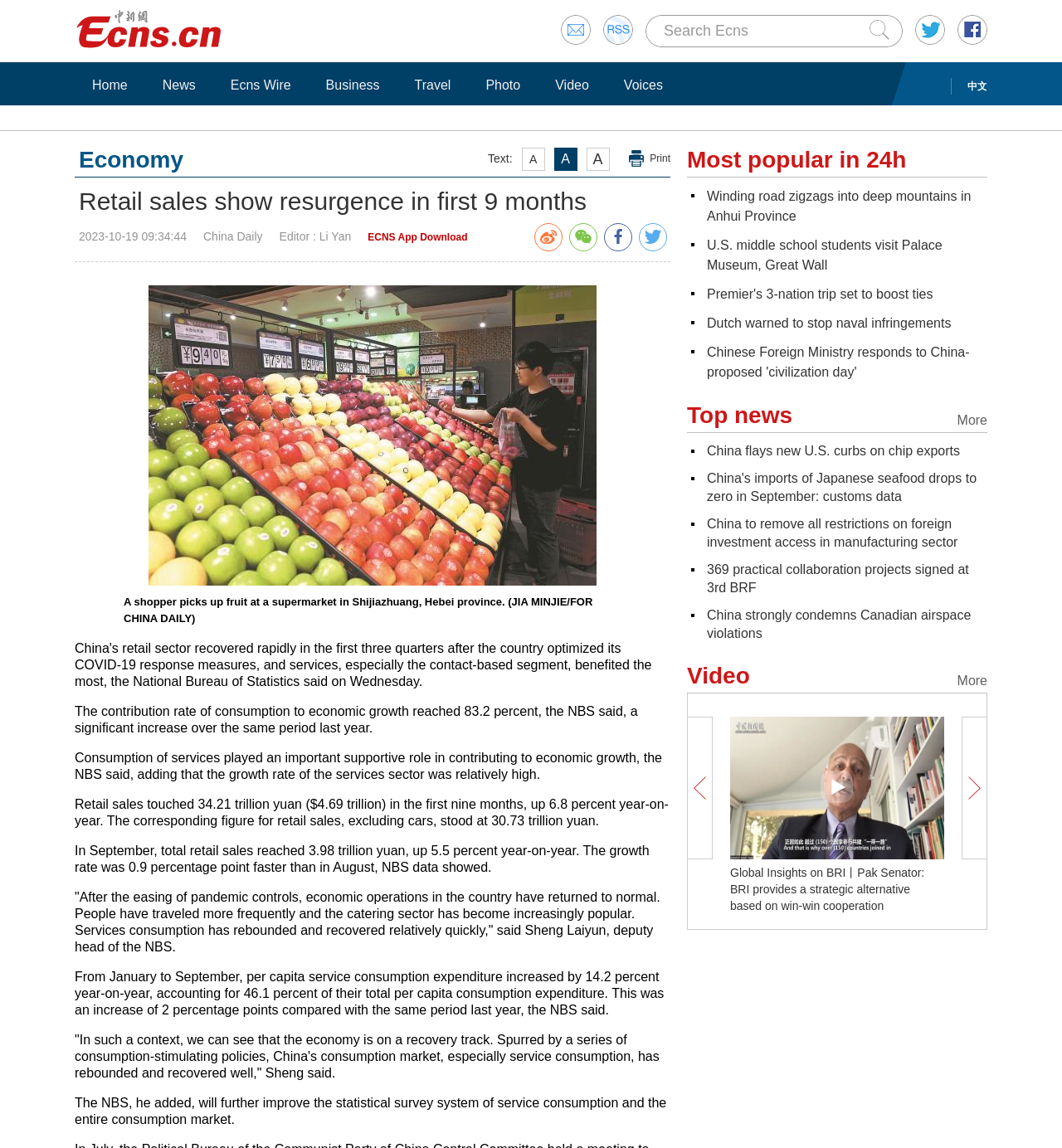Generate the text content of the main heading of the webpage.

Retail sales show resurgence in first 9 months